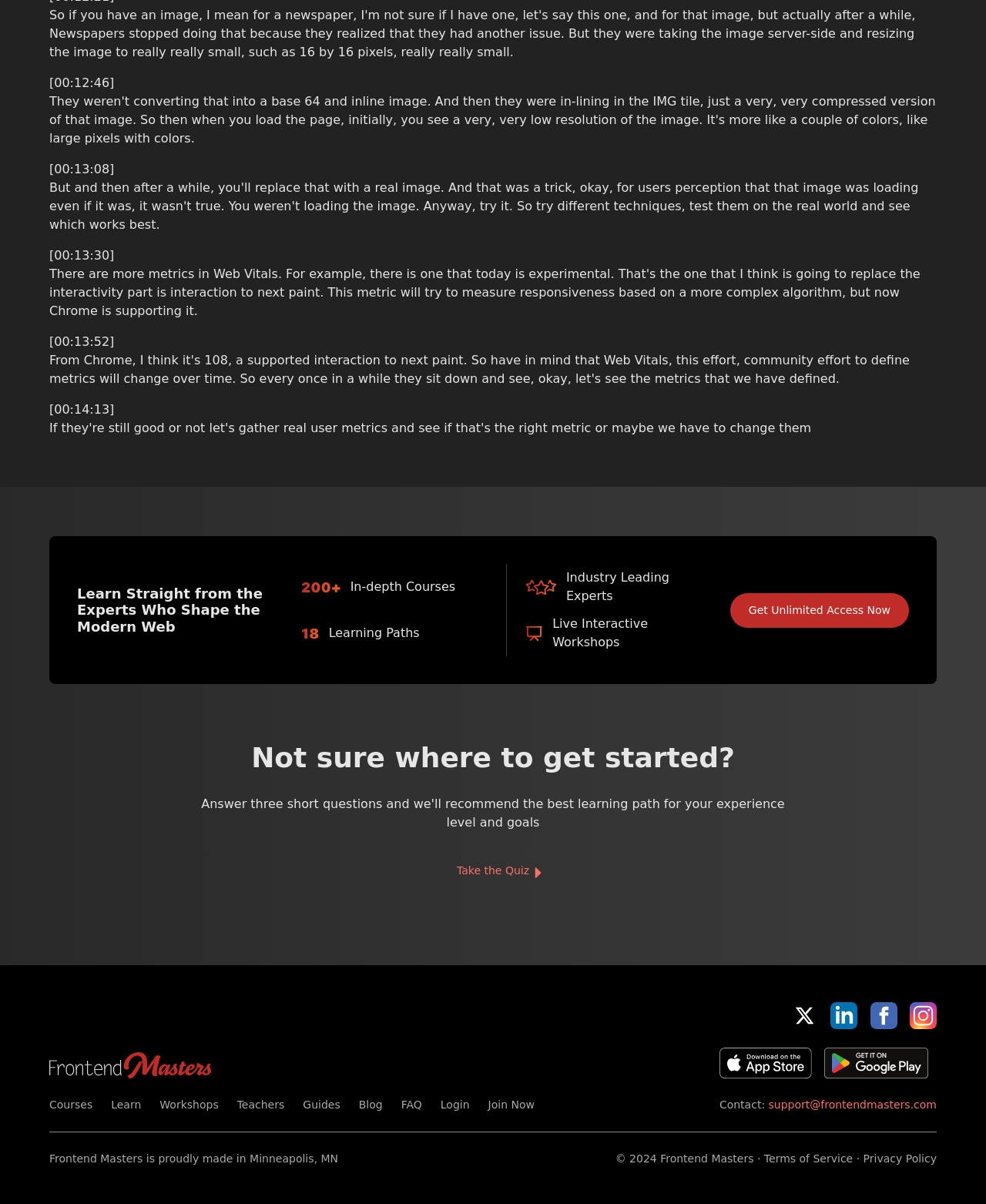How many types of resources are offered on this webpage?
Refer to the image and provide a one-word or short phrase answer.

Four